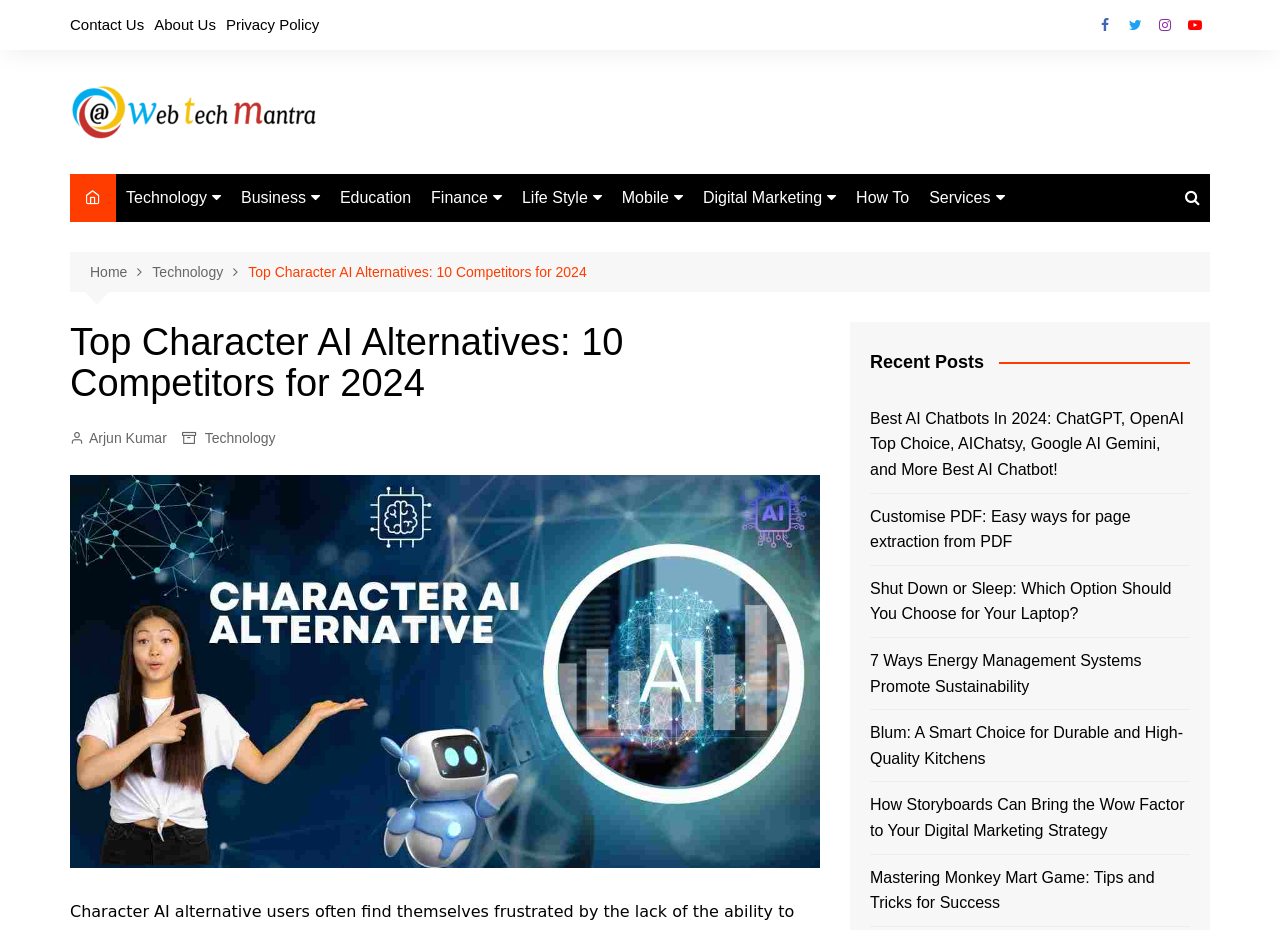What is the topic of the article with the author 'Arjun Kumar'?
Based on the screenshot, provide a one-word or short-phrase response.

Top Character AI Alternatives